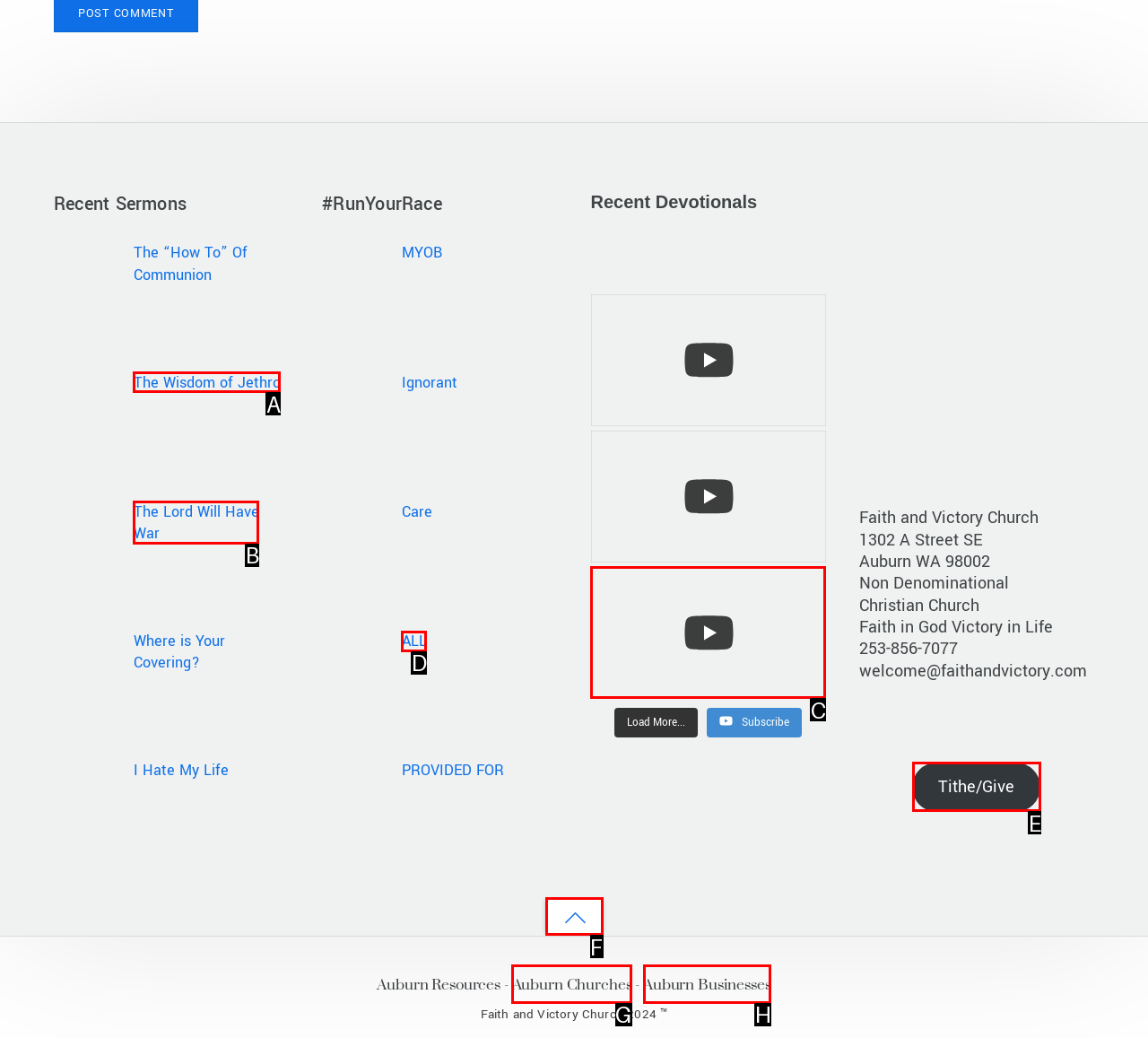Tell me which one HTML element I should click to complete the following task: Give or tithe online Answer with the option's letter from the given choices directly.

E